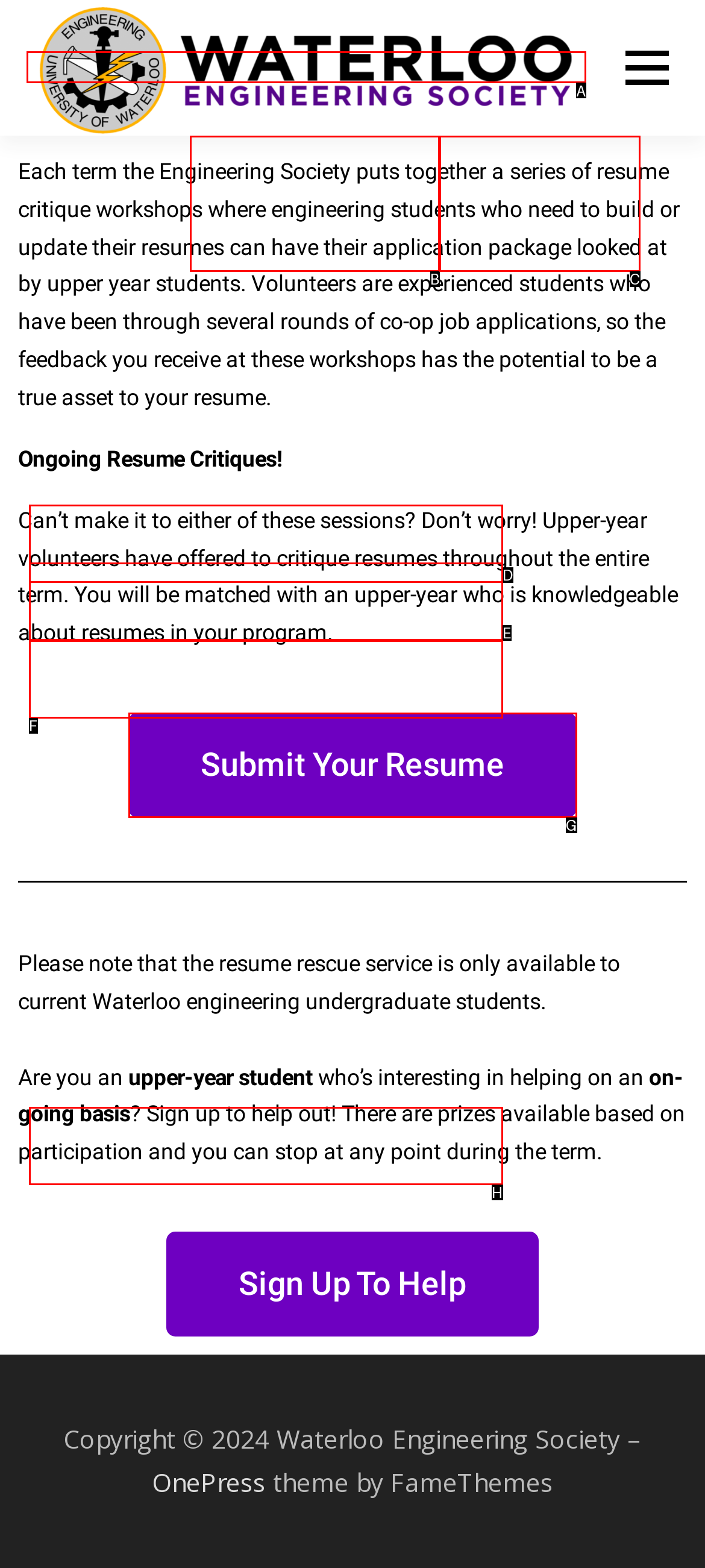From the given choices, which option should you click to complete this task: Click on the 'Waterloo Engineering Society' link? Answer with the letter of the correct option.

A